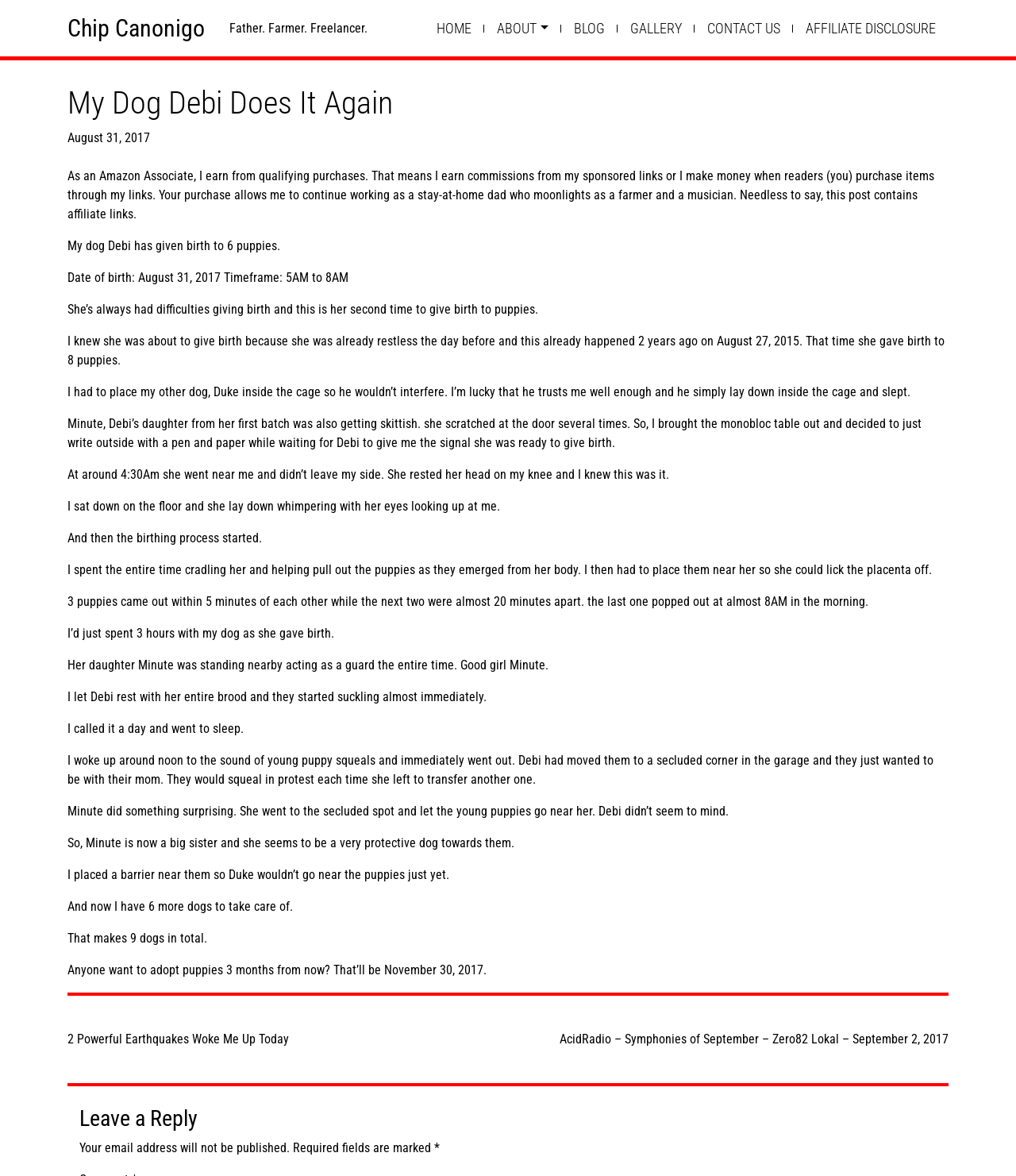Determine the coordinates of the bounding box for the clickable area needed to execute this instruction: "Click the 'AFFILIATE DISCLOSURE' link".

[0.78, 0.009, 0.934, 0.038]